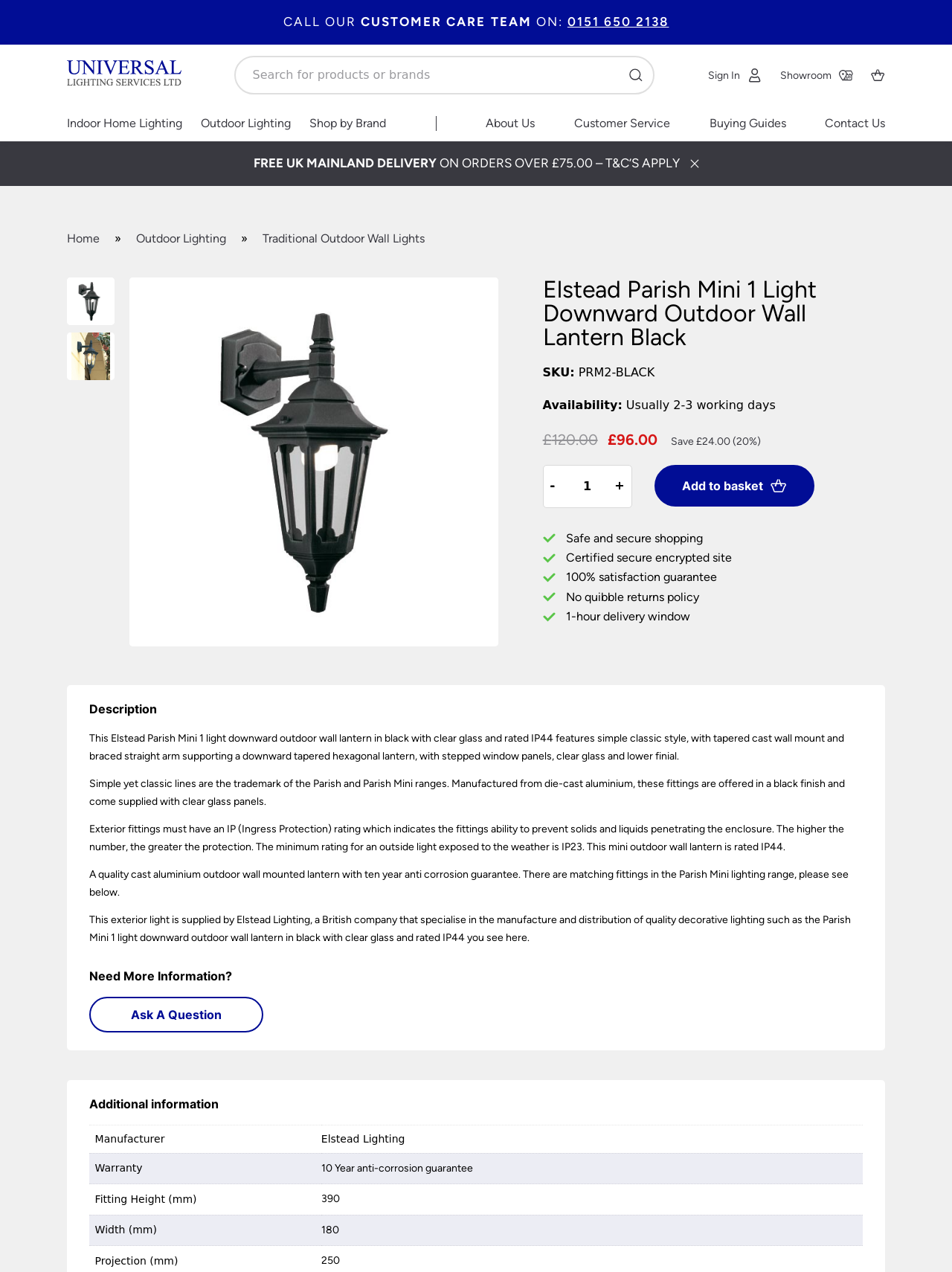What is the customer care team's phone number?
Please answer the question as detailed as possible.

I found the customer care team's phone number by looking at the top of the webpage, where it says 'CALL OUR CUSTOMER CARE TEAM' followed by the phone number '0151 650 2138'.